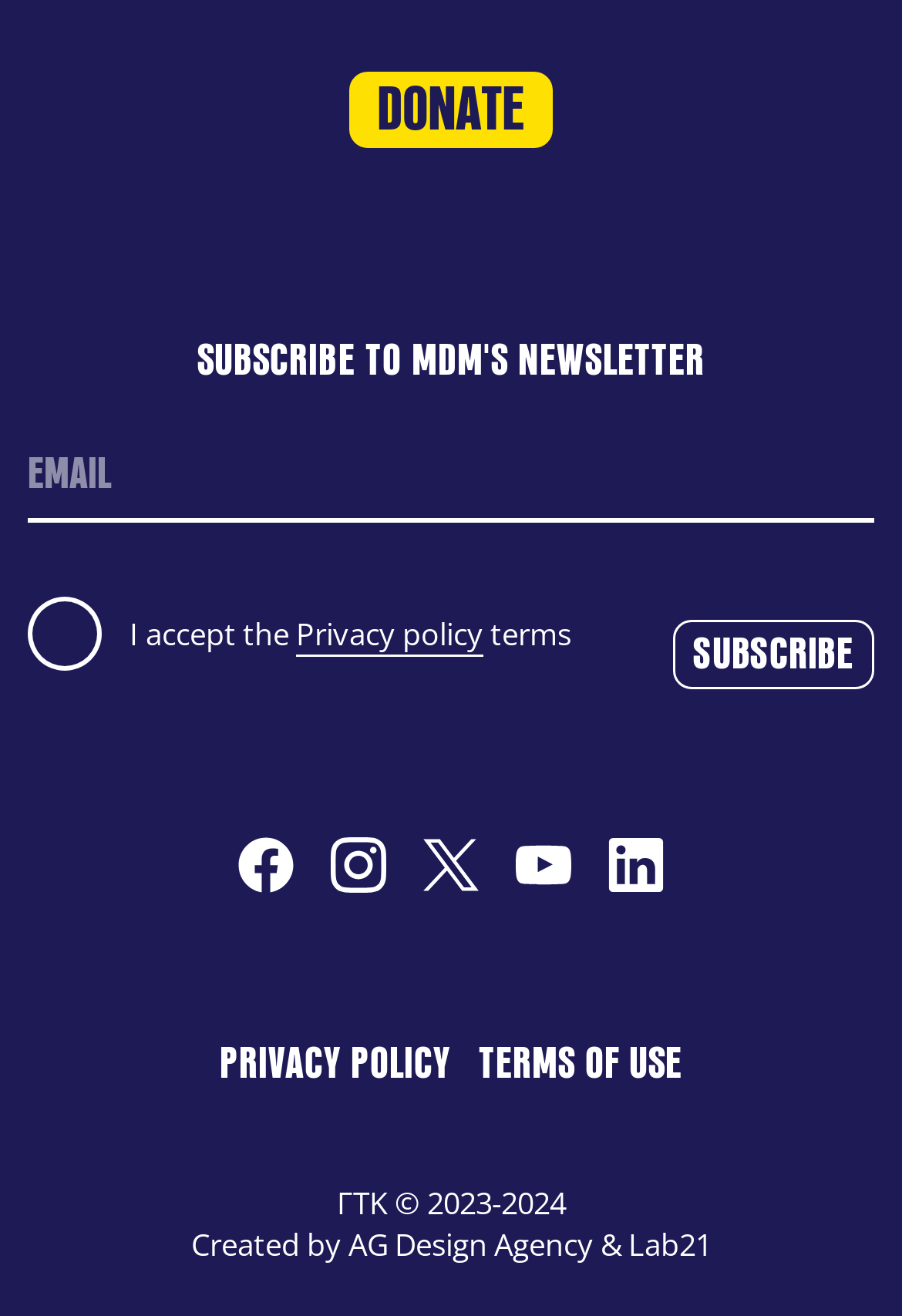Find the bounding box coordinates for the HTML element specified by: "Privacy policy".

[0.328, 0.466, 0.536, 0.497]